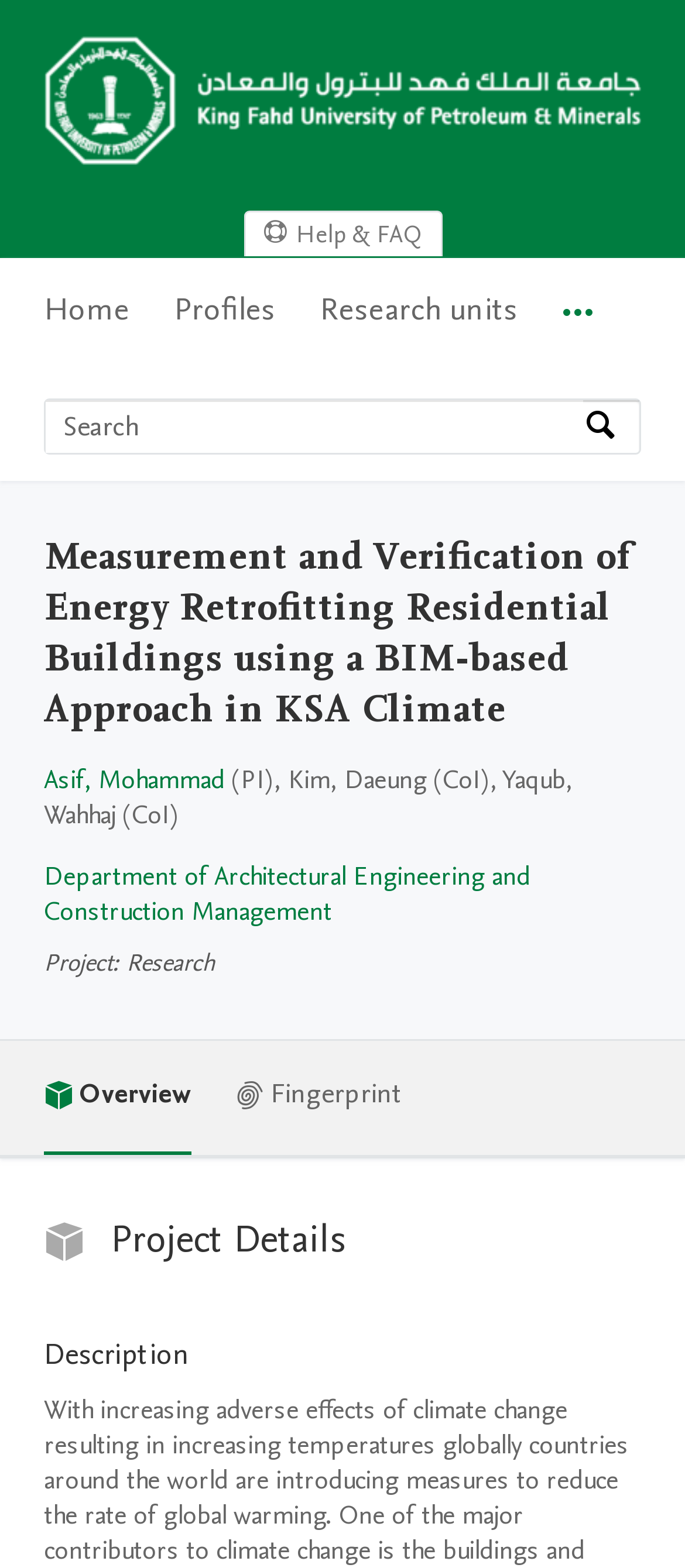Answer this question in one word or a short phrase: What is the purpose of the textbox?

Search by expertise, name or affiliation